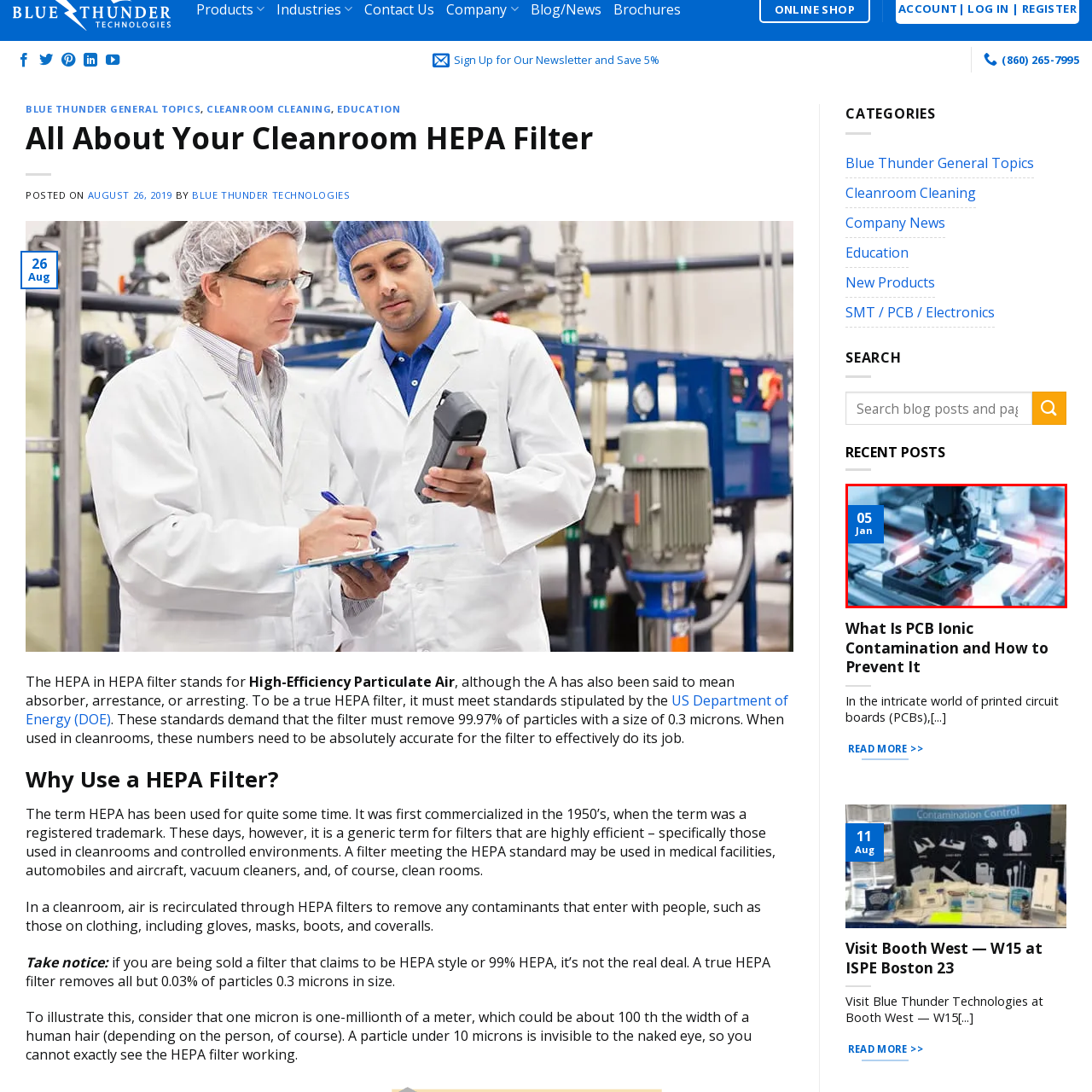Refer to the section enclosed in the red box, What is displayed in the top-left corner of the image? Please answer briefly with a single word or phrase.

Date